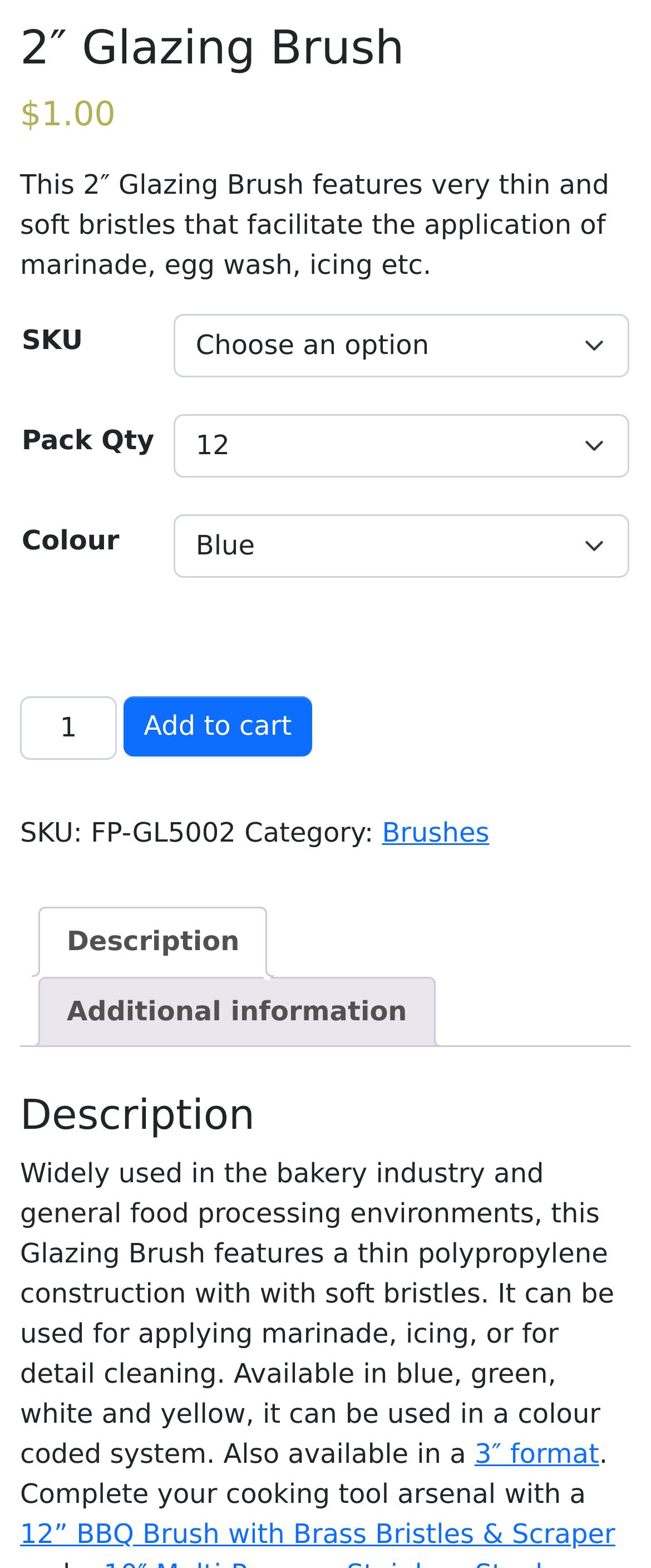What colors is the Glazing Brush available in?
Refer to the image and give a detailed answer to the query.

The colors that the Glazing Brush is available in are obtained from the StaticText element 'Available in blue, green, white and yellow, it can be used in a colour coded system.' which describes the product's features and its available colors.